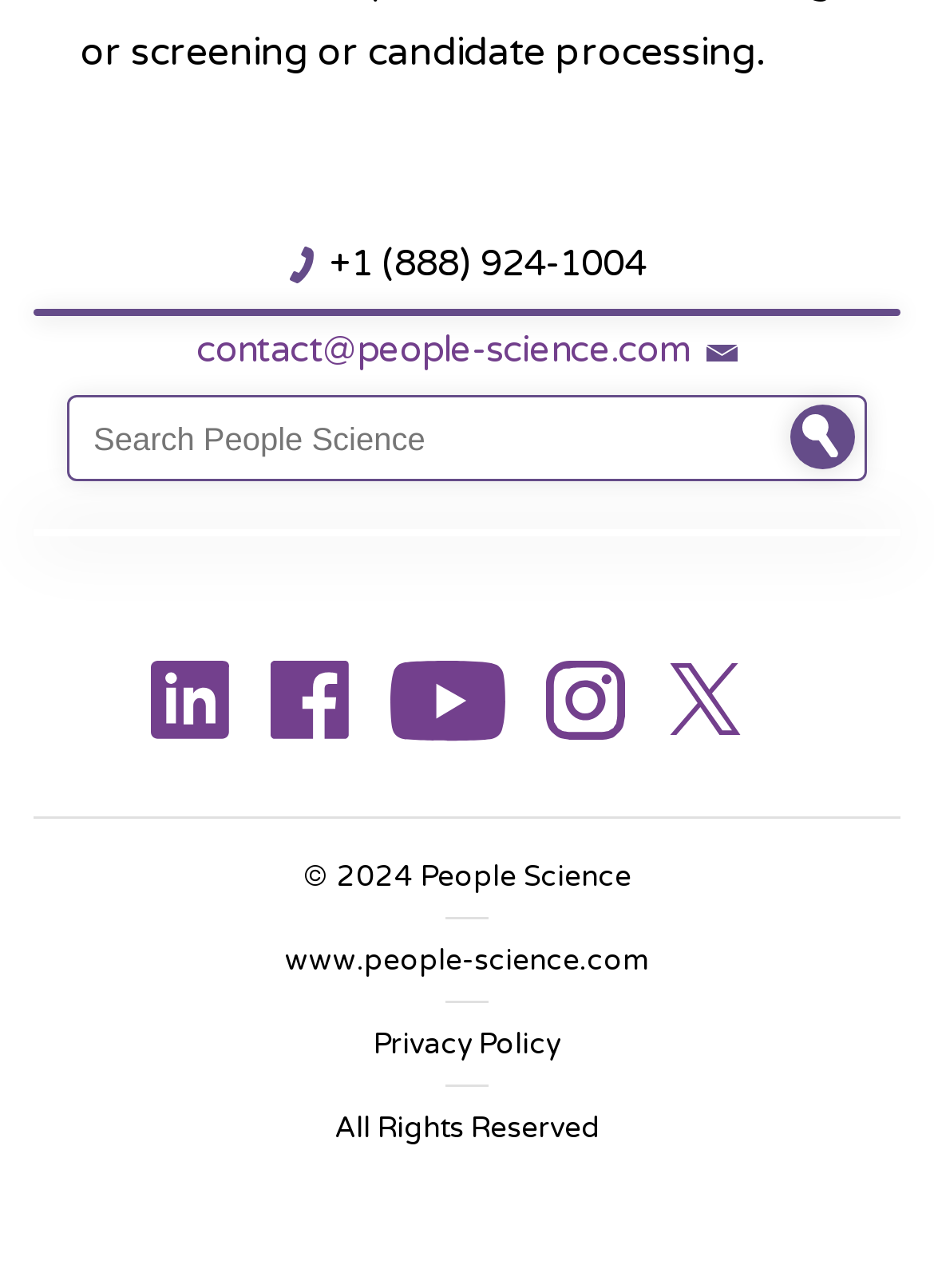Find the bounding box coordinates of the element you need to click on to perform this action: 'View Privacy Policy'. The coordinates should be represented by four float values between 0 and 1, in the format [left, top, right, bottom].

[0.4, 0.798, 0.6, 0.824]